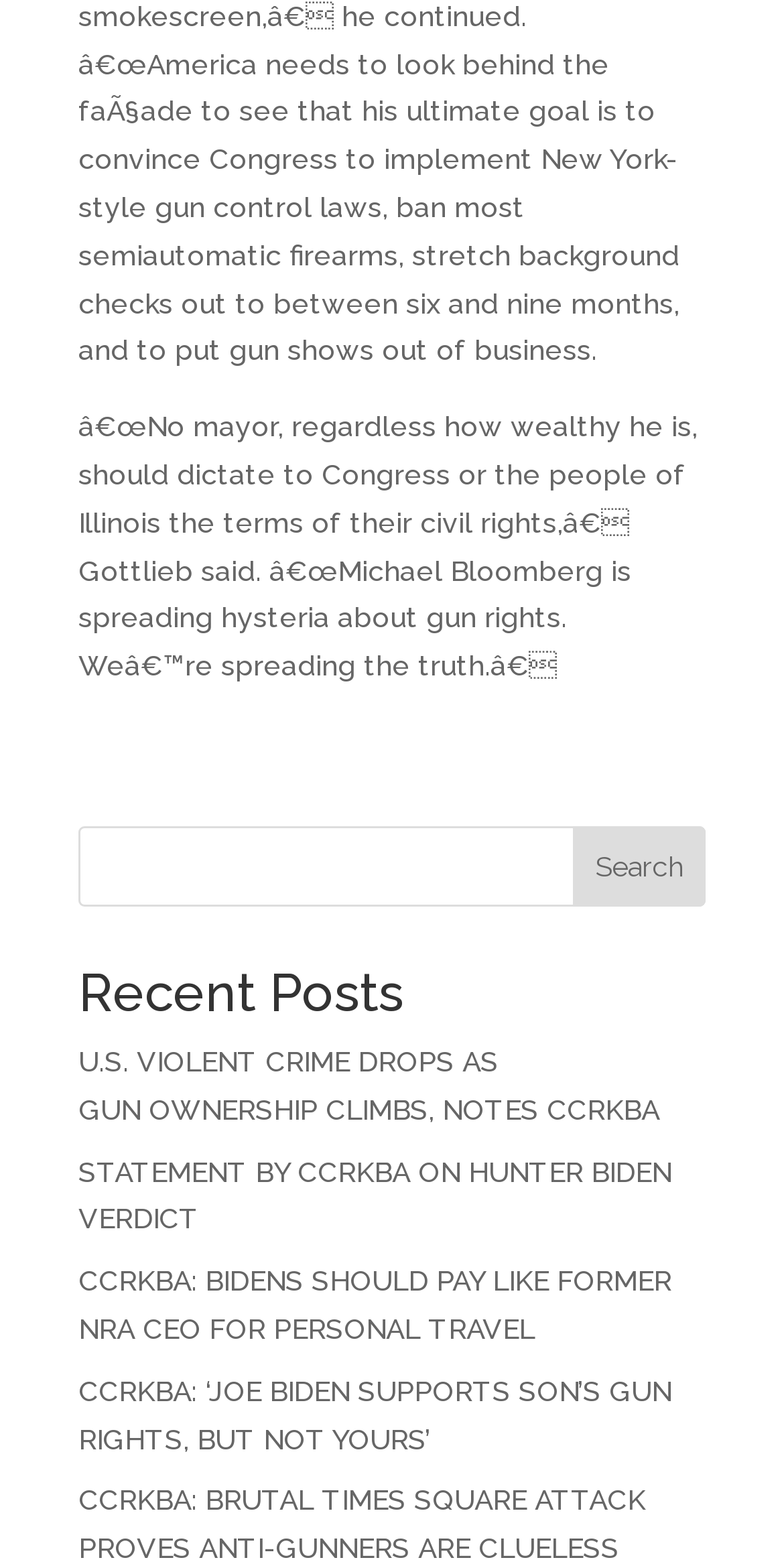Given the element description, predict the bounding box coordinates in the format (top-left x, top-left y, bottom-right x, bottom-right y). Make sure all values are between 0 and 1. Here is the element description: Search

[0.732, 0.527, 0.9, 0.578]